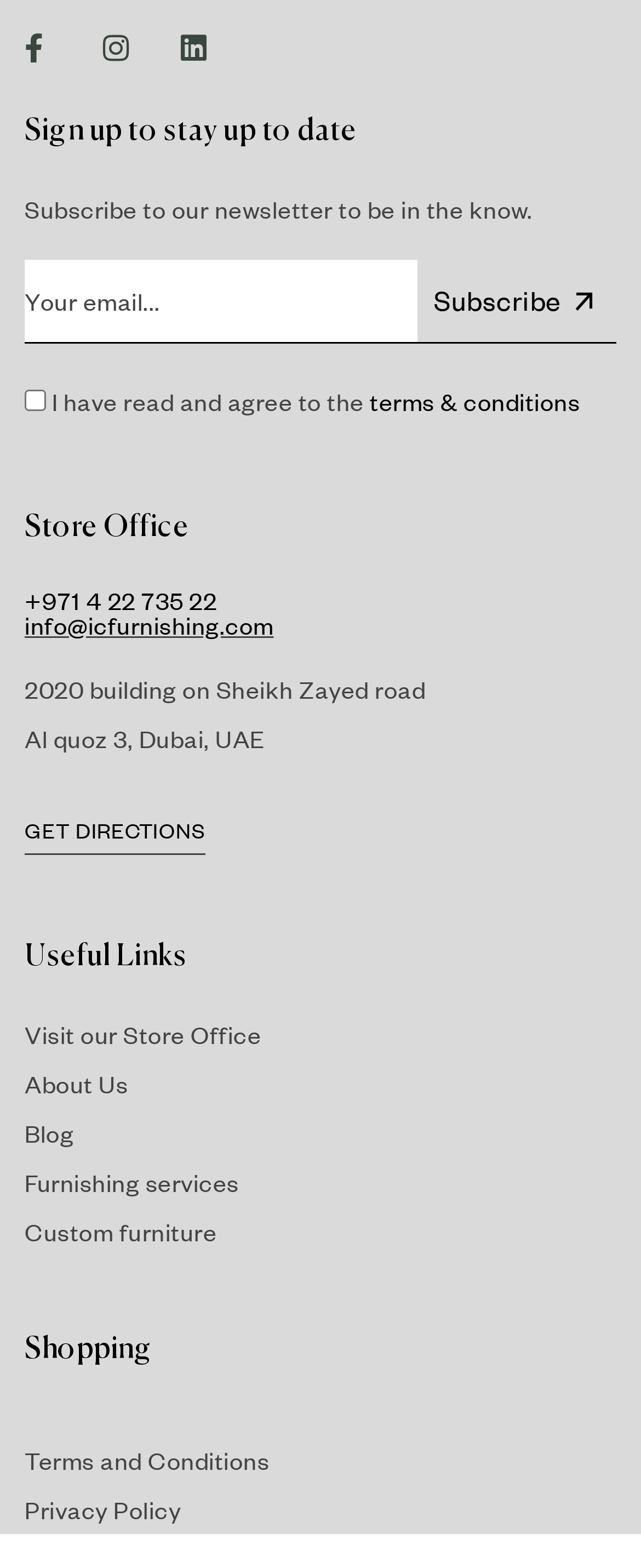Determine the bounding box for the HTML element described here: "terms & conditions". The coordinates should be given as [left, top, right, bottom] with each number being a float between 0 and 1.

[0.577, 0.367, 0.905, 0.386]